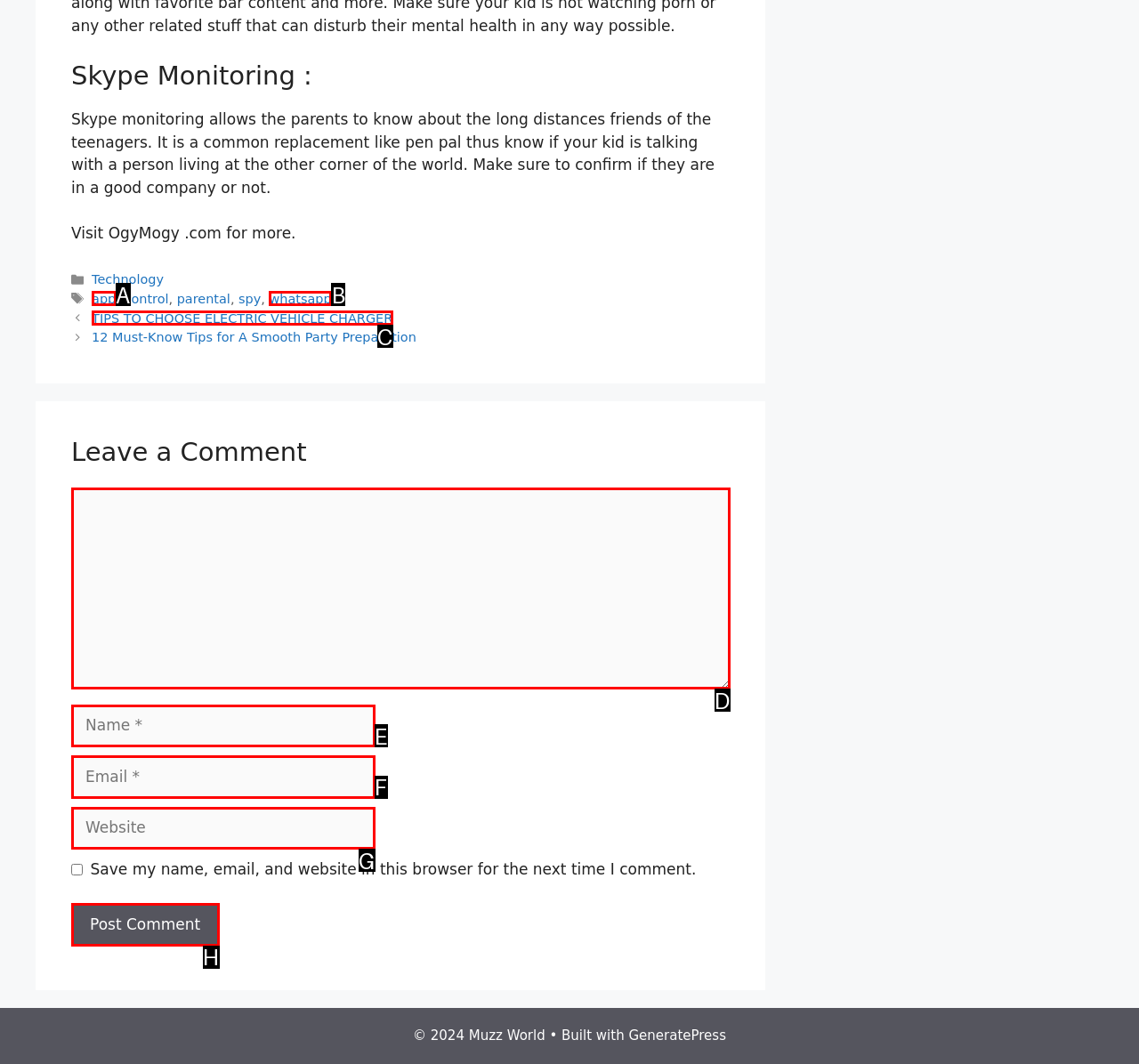Tell me which one HTML element best matches the description: app Answer with the option's letter from the given choices directly.

A